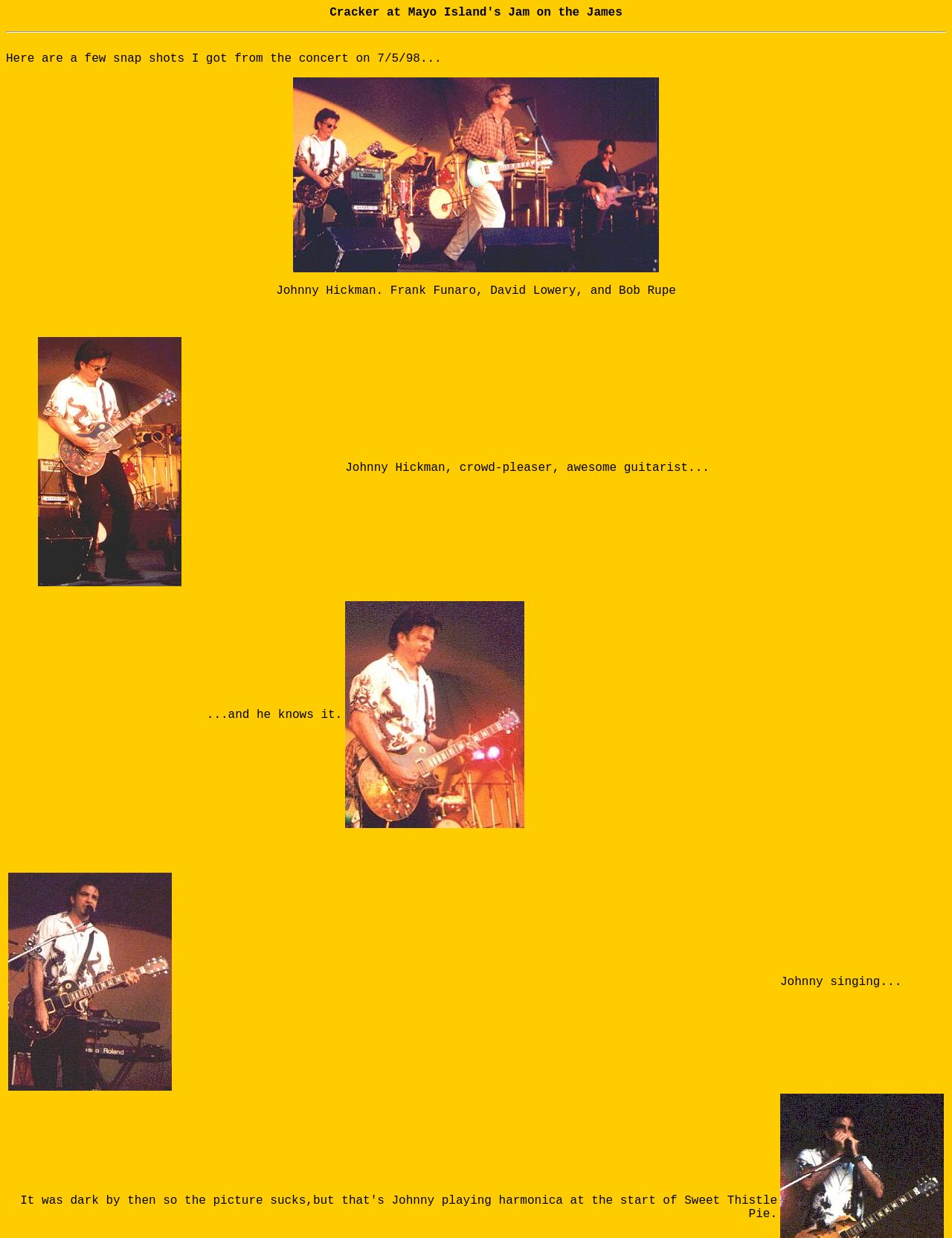Give a one-word or short phrase answer to the question: 
Who is the guitarist mentioned in the text?

Johnny Hickman